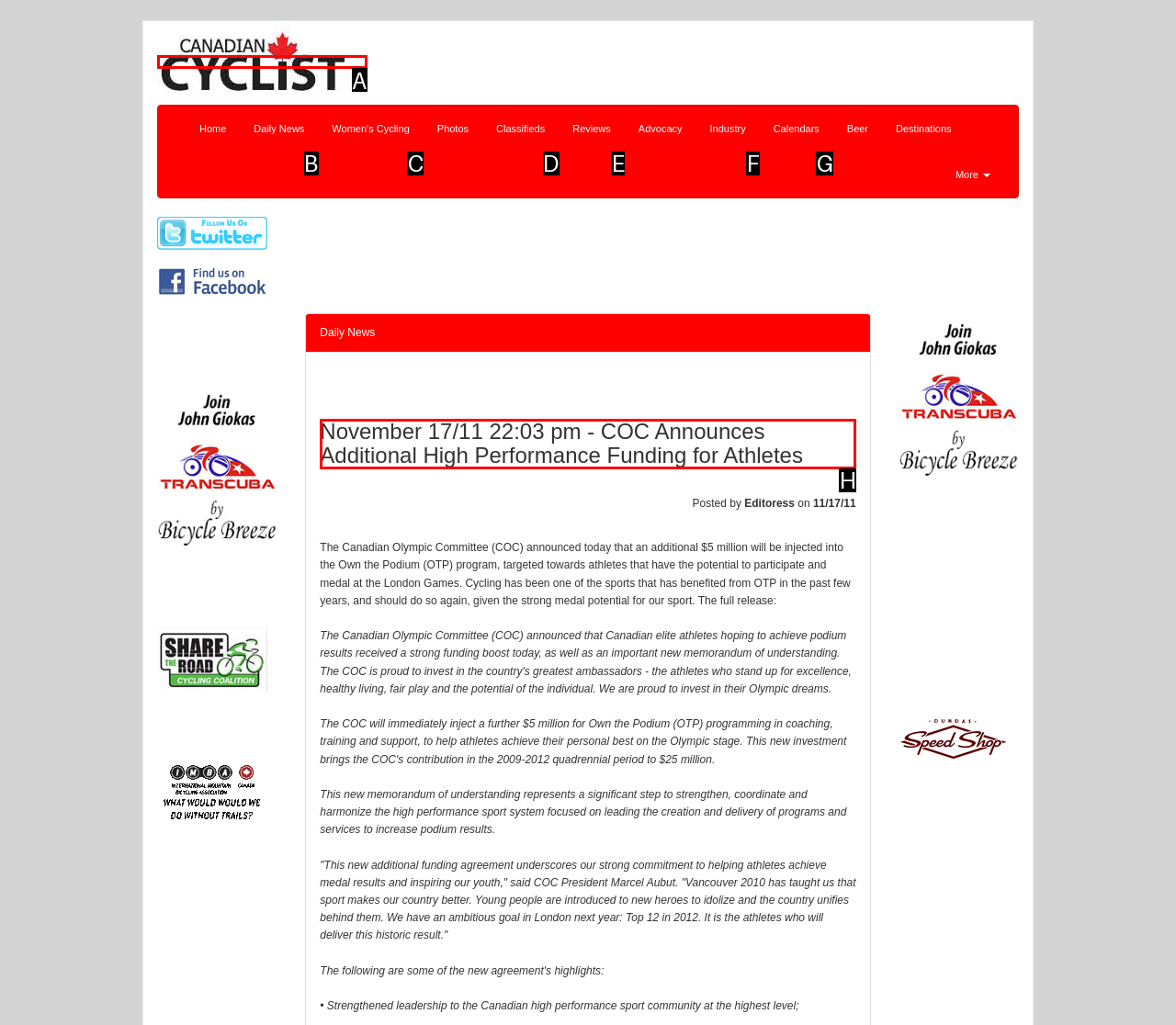Identify the HTML element to click to fulfill this task: Click the 'Allow selection' button
Answer with the letter from the given choices.

None